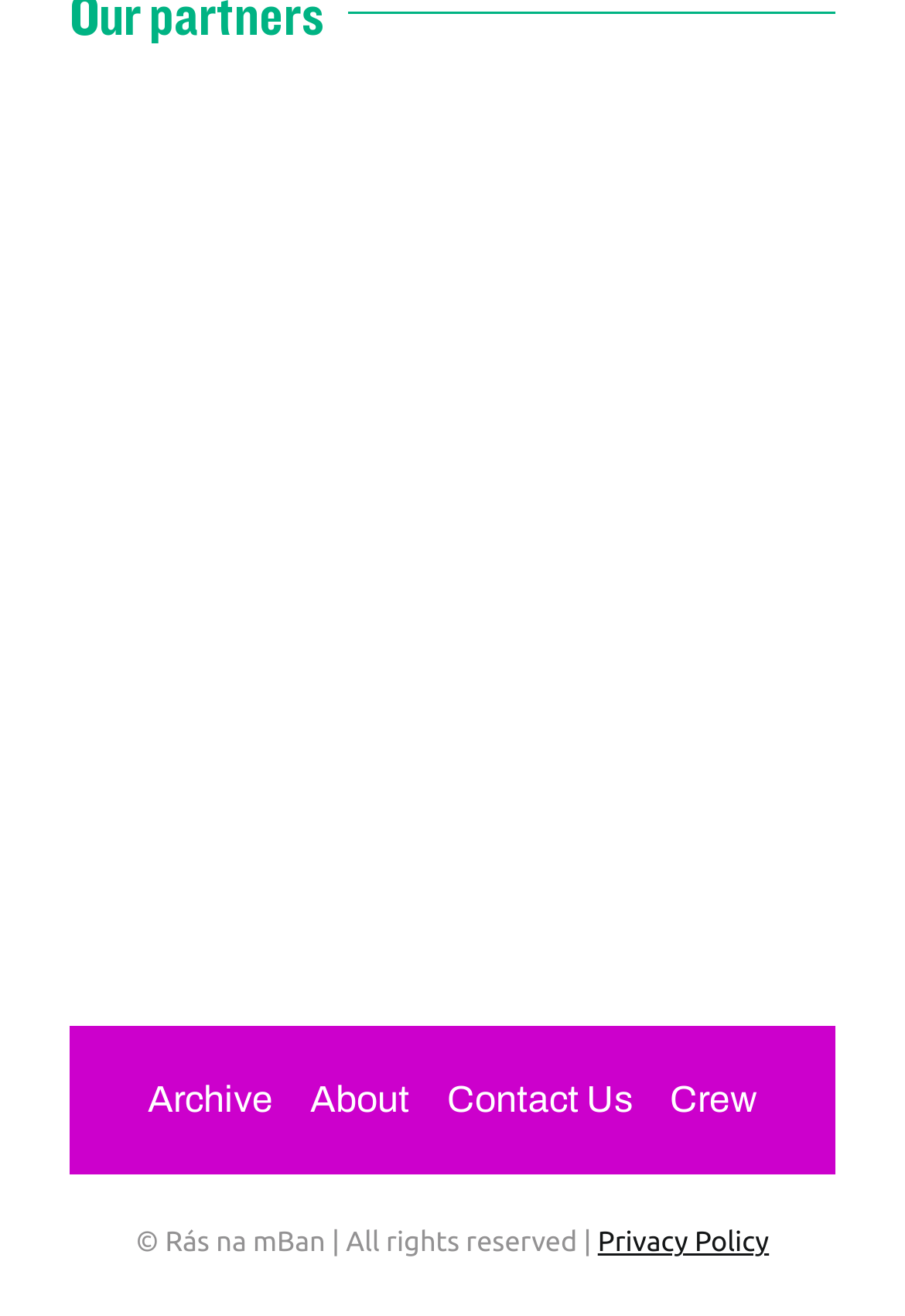Please determine the bounding box coordinates of the area that needs to be clicked to complete this task: 'View Privacy Policy'. The coordinates must be four float numbers between 0 and 1, formatted as [left, top, right, bottom].

[0.66, 0.933, 0.85, 0.956]